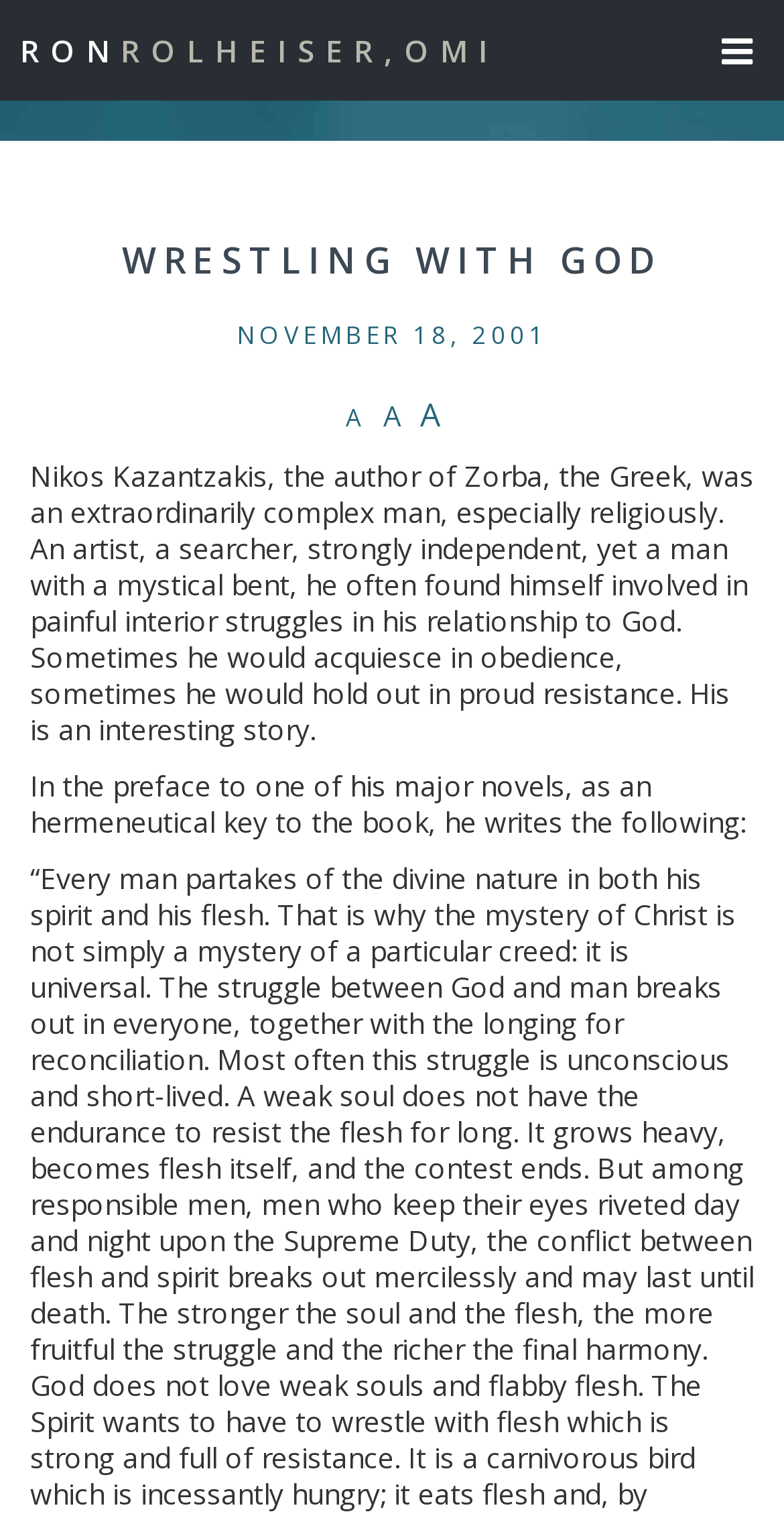Determine and generate the text content of the webpage's headline.

WRESTLING WITH GOD